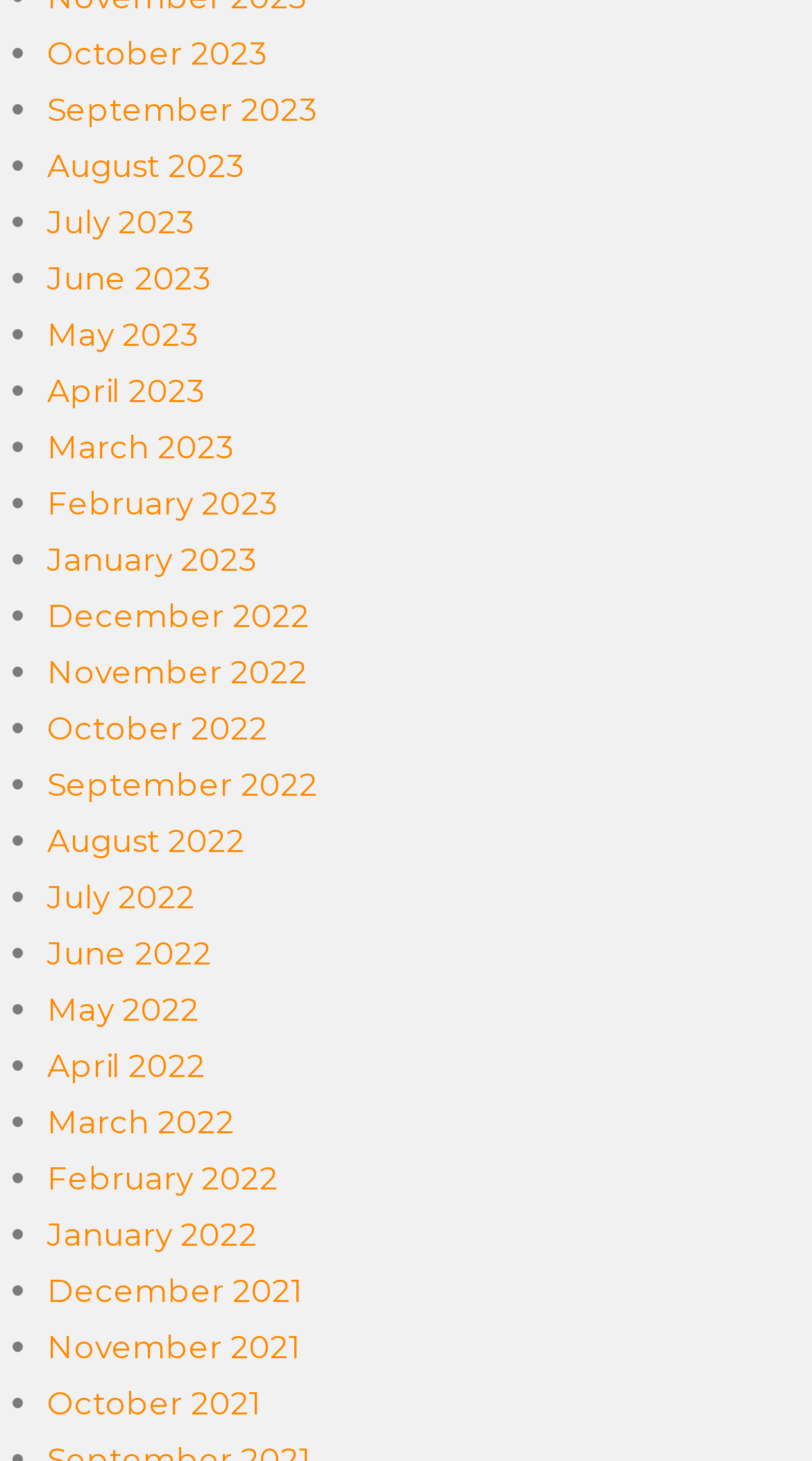Give a one-word or one-phrase response to the question:
What is the most recent month listed?

October 2023